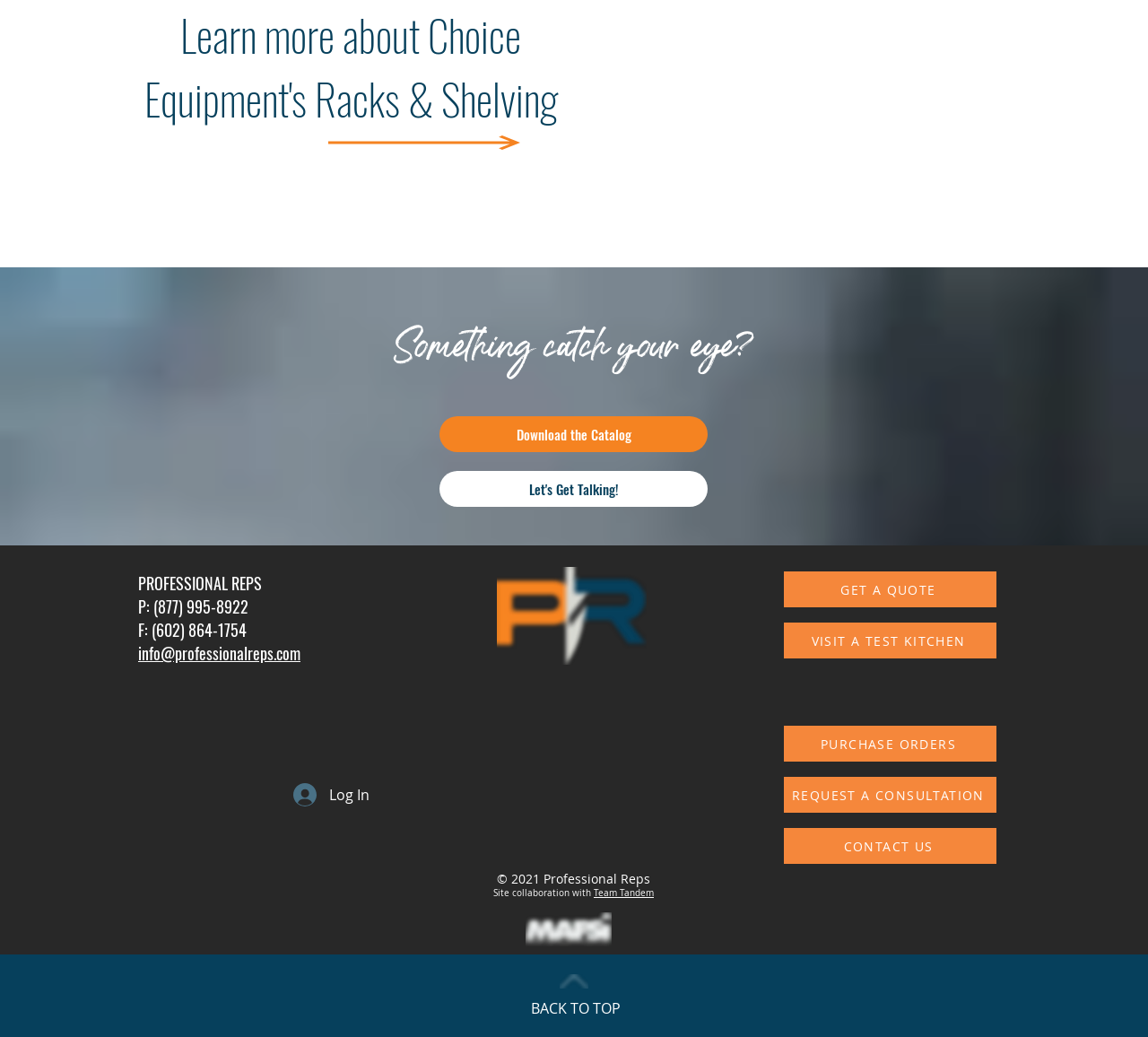Identify the bounding box coordinates of the section that should be clicked to achieve the task described: "Log In".

[0.245, 0.75, 0.333, 0.783]